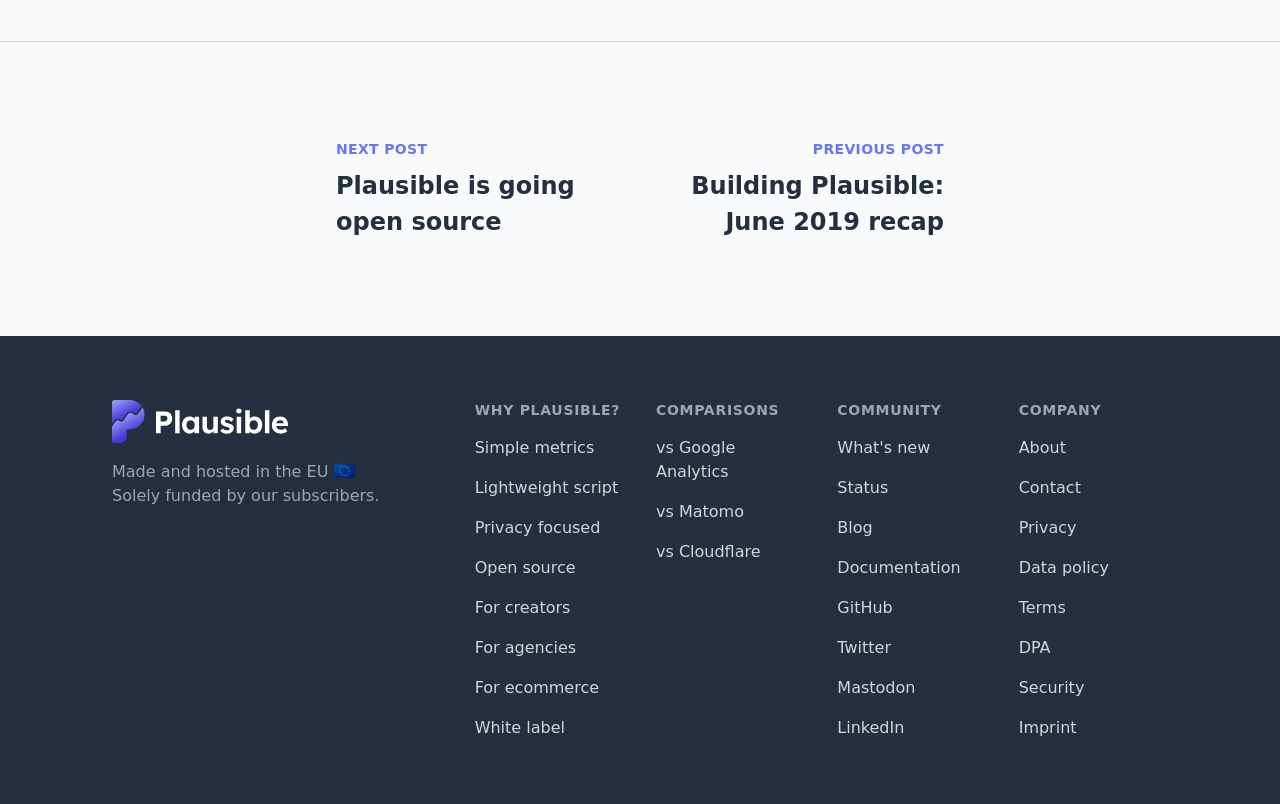From the details in the image, provide a thorough response to the question: What is the name of the open source project?

I inferred this answer by looking at the link 'Plausible is going open source' which suggests that Plausible is the name of the open source project.